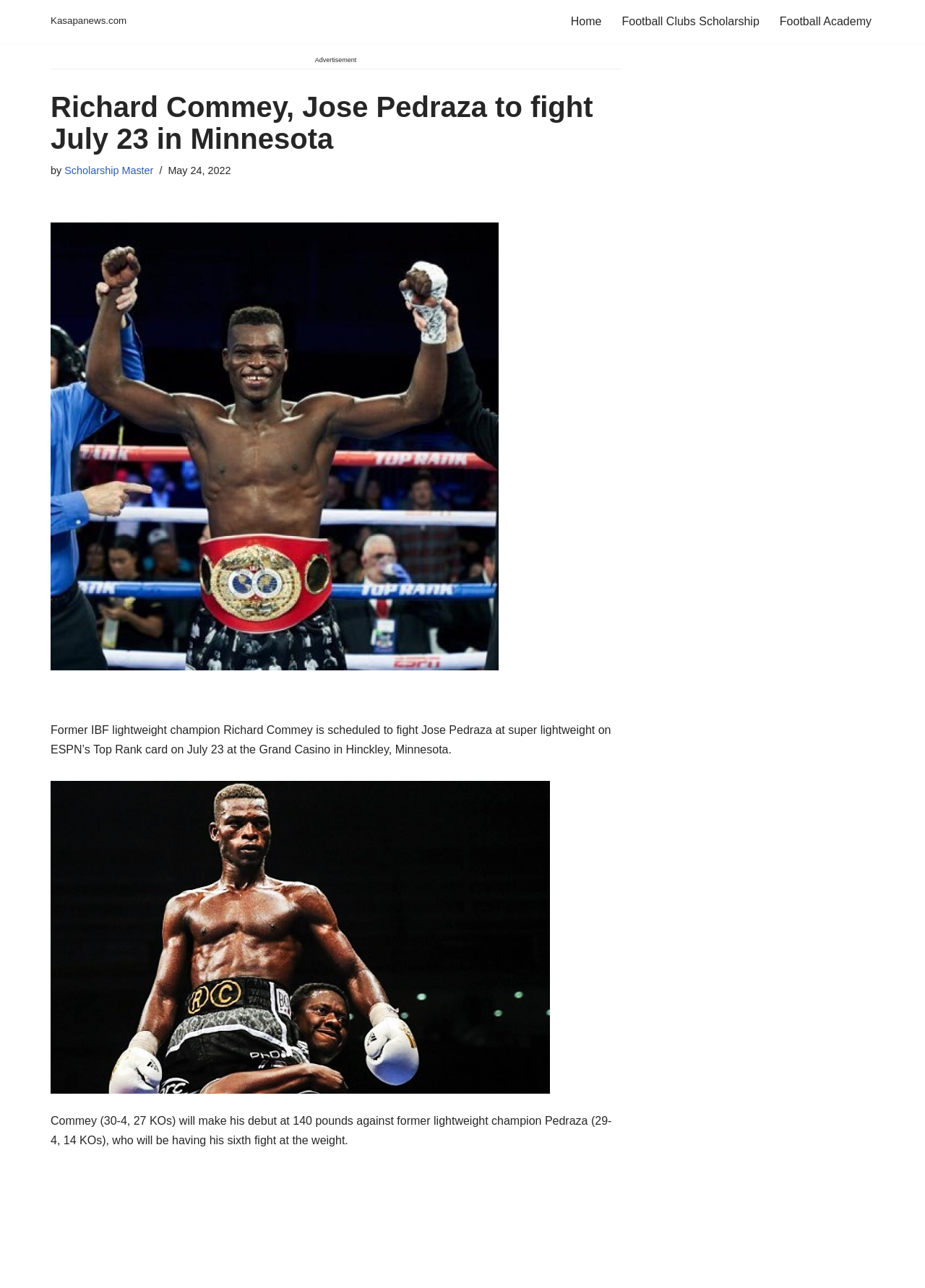Can you determine the main header of this webpage?

Richard Commey, Jose Pedraza to fight July 23 in Minnesota